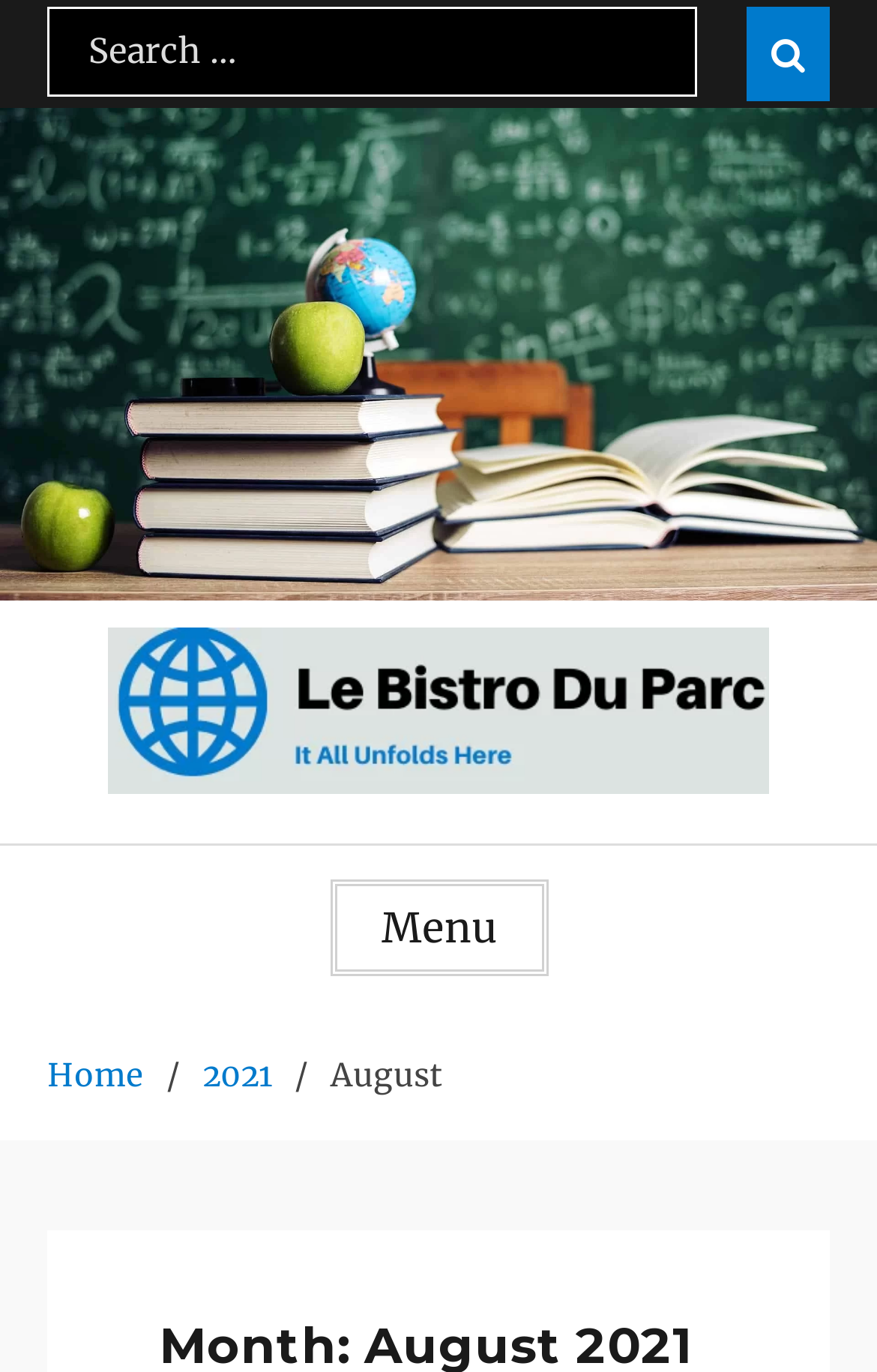Respond to the following query with just one word or a short phrase: 
How many navigation links are there?

2